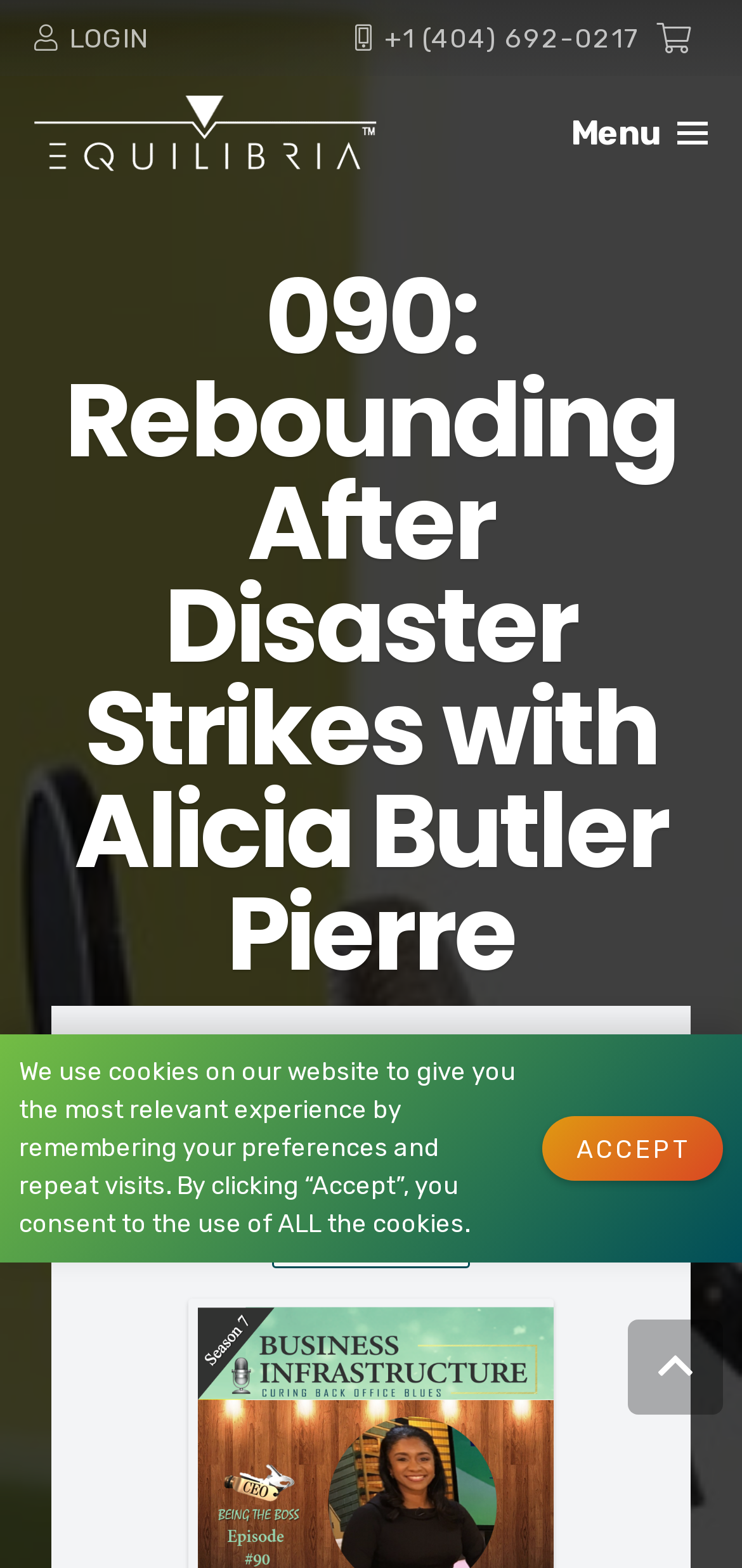Using the given description, provide the bounding box coordinates formatted as (top-left x, top-left y, bottom-right x, bottom-right y), with all values being floating point numbers between 0 and 1. Description: ELECTRIC SCHOOL BUSES

None